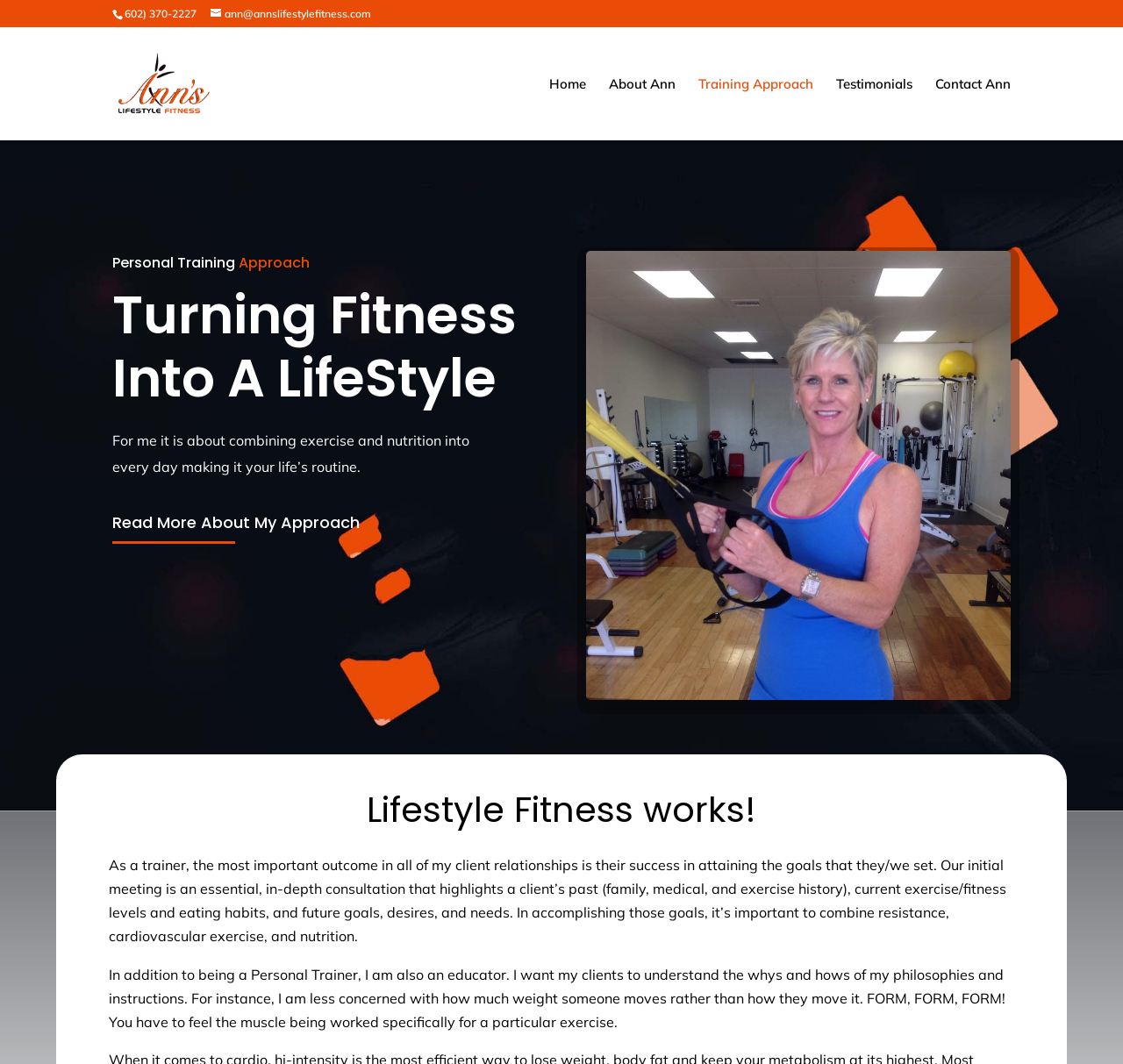Please determine the bounding box coordinates for the element that should be clicked to follow these instructions: "Contact Ann".

[0.833, 0.073, 0.9, 0.132]